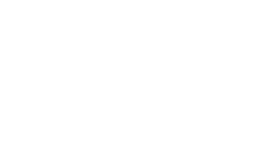What is the purpose of nootropics?
Answer with a single word or phrase by referring to the visual content.

Enhance cognitive function